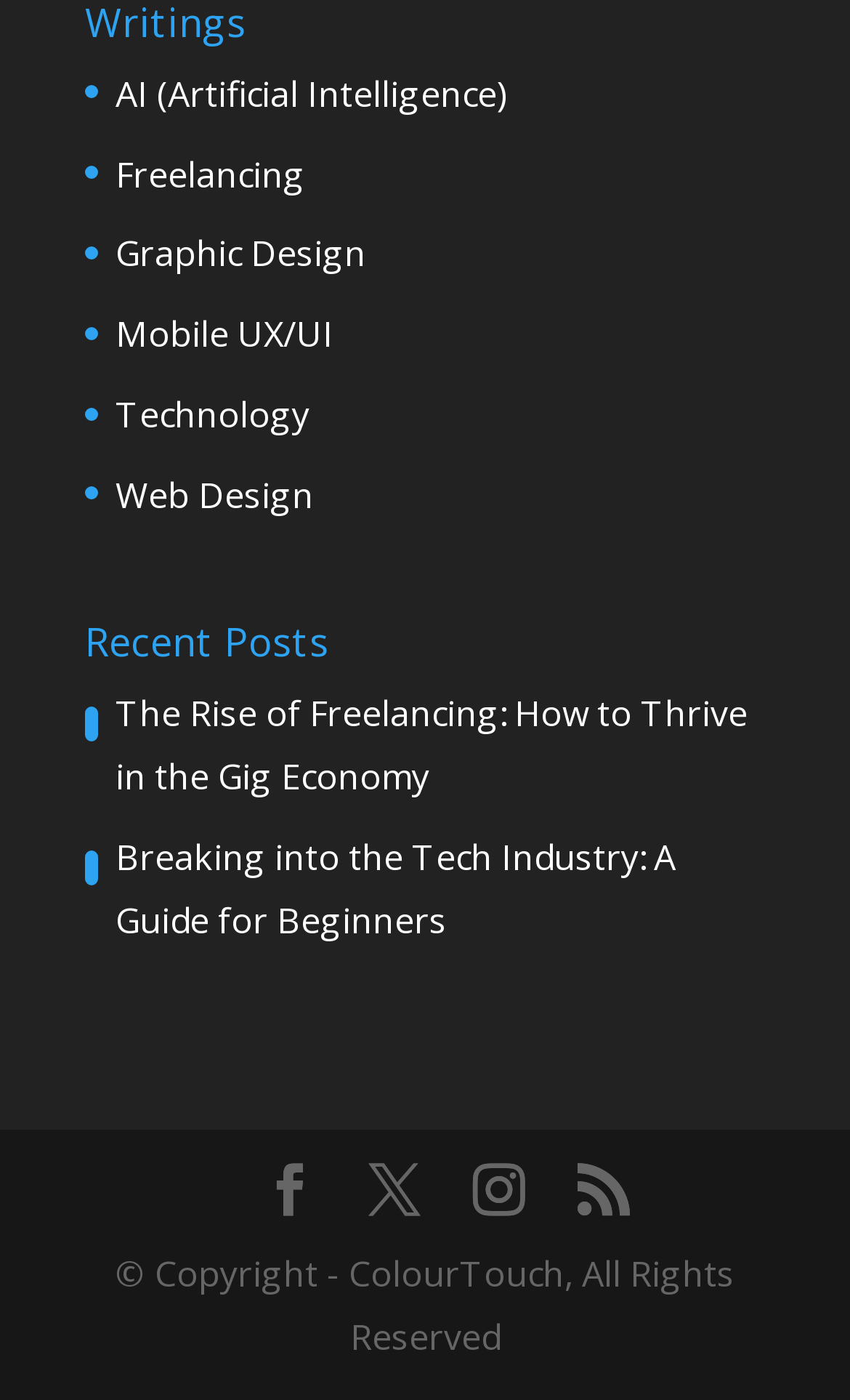How many categories are listed under 'Writings'?
Please describe in detail the information shown in the image to answer the question.

There are six categories listed under the 'Writings' section, which are 'AI (Artificial Intelligence)', 'Freelancing', 'Graphic Design', 'Mobile UX/UI', 'Technology', and 'Web Design', suggesting that the webpage is related to various topics in technology and design.